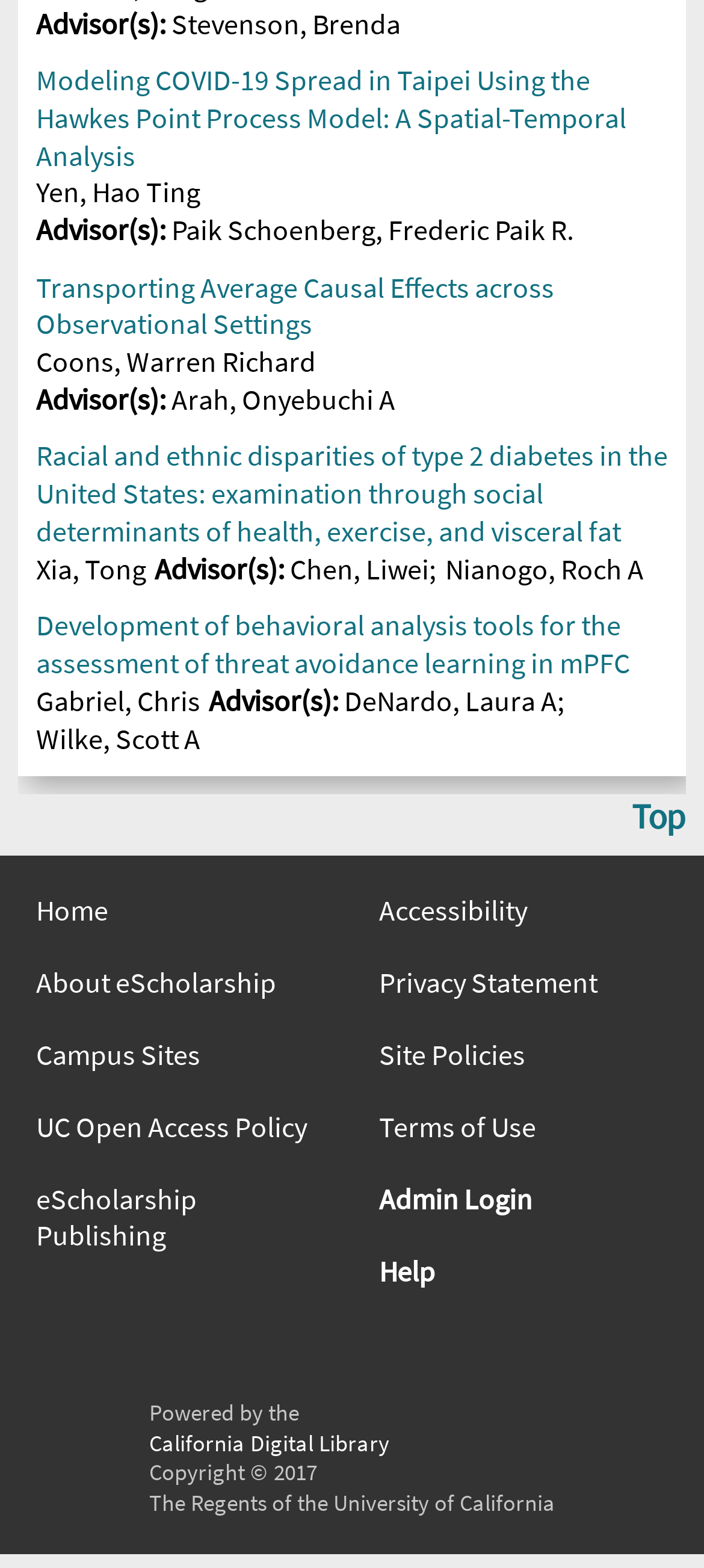What is the title of the first research paper?
Give a detailed and exhaustive answer to the question.

I looked at the headings on the page and found the first one, which is 'Modeling COVID-19 Spread in Taipei Using the Hawkes Point Process Model: A Spatial-Temporal Analysis'. I shortened the title to 'Modeling COVID-19 Spread in Taipei' for the short answer.